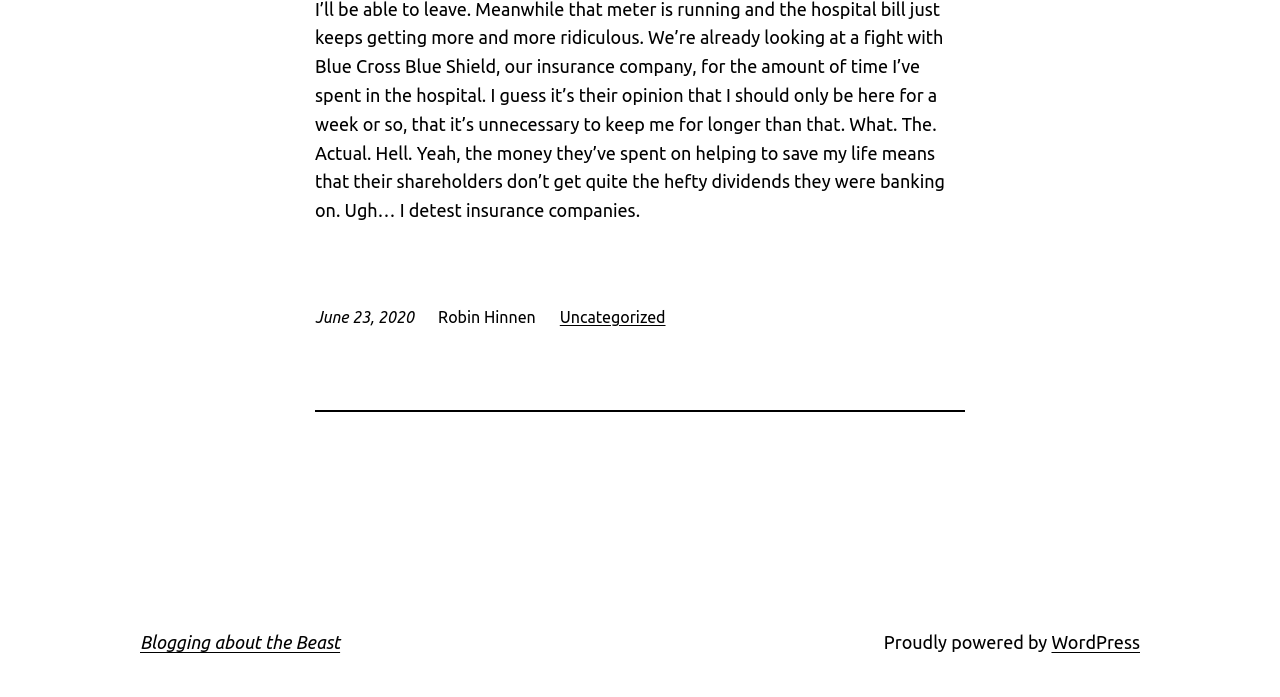What is the title of the blog?
Based on the screenshot, answer the question with a single word or phrase.

Blogging about the Beast